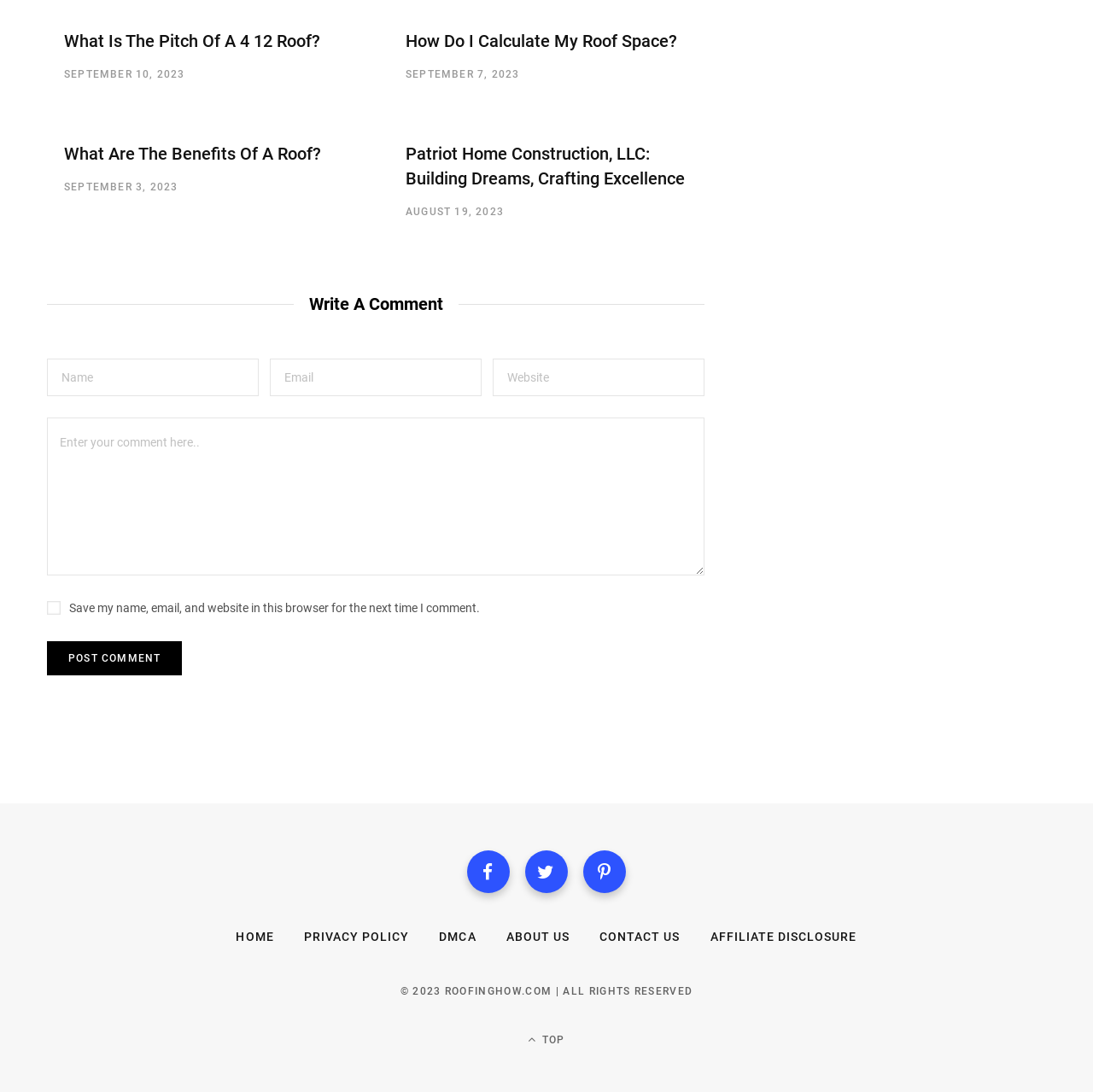What is the purpose of the 'Write A Comment' section?
Provide a detailed answer to the question using information from the image.

The 'Write A Comment' section contains several text boxes and a button labeled 'Post Comment'. This suggests that the purpose of this section is to allow users to leave a comment on the webpage.